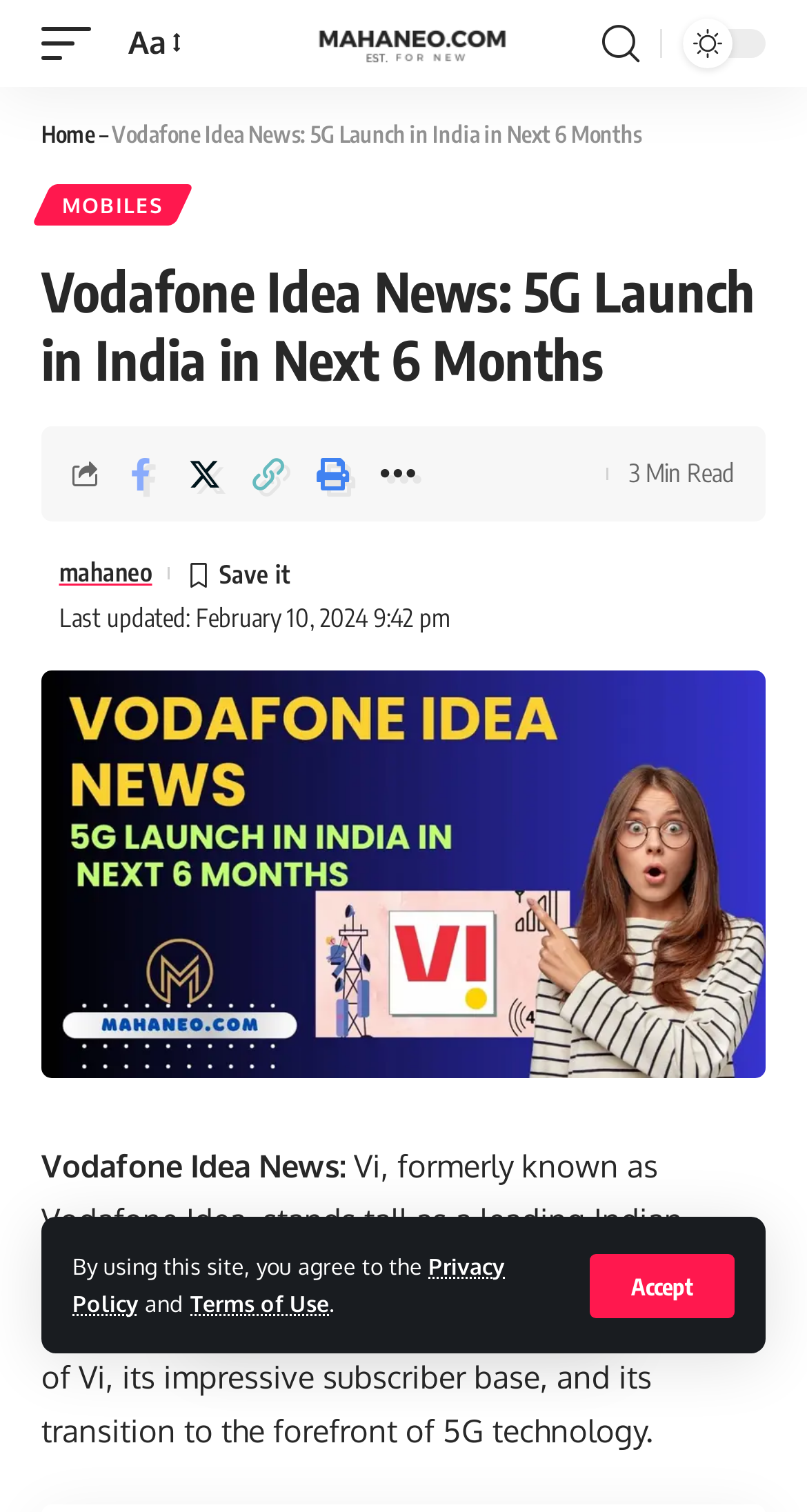What is the name of the mobile network operator?
Make sure to answer the question with a detailed and comprehensive explanation.

The answer can be found in the static text element that describes the company, which is 'Vi, formerly known as Vodafone Idea, stands tall as a leading Indian mobile network operator, shaping the future of telecommunications.'